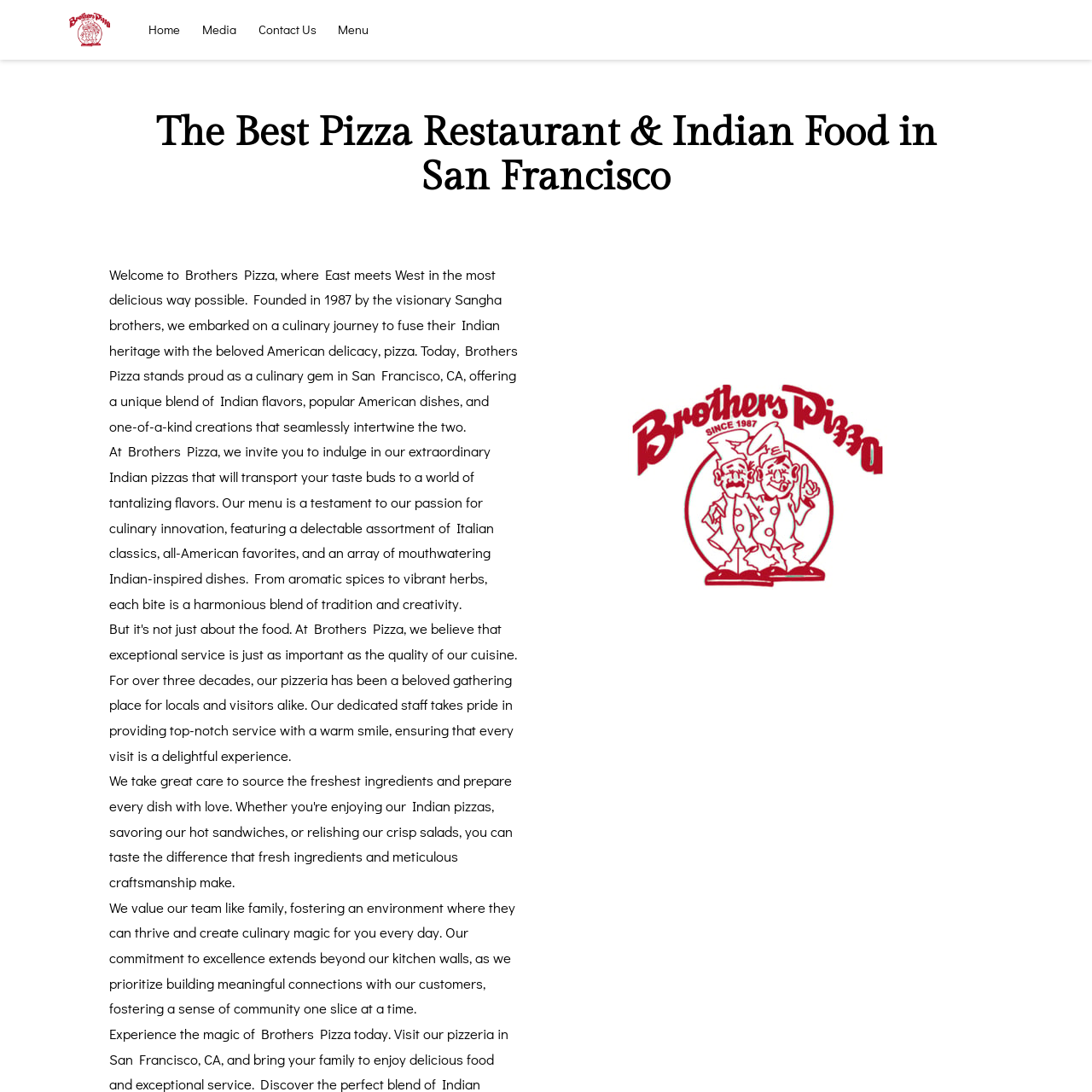Provide a short, one-word or phrase answer to the question below:
What is the name of the brothers who founded Brothers Pizza?

Sangha brothers